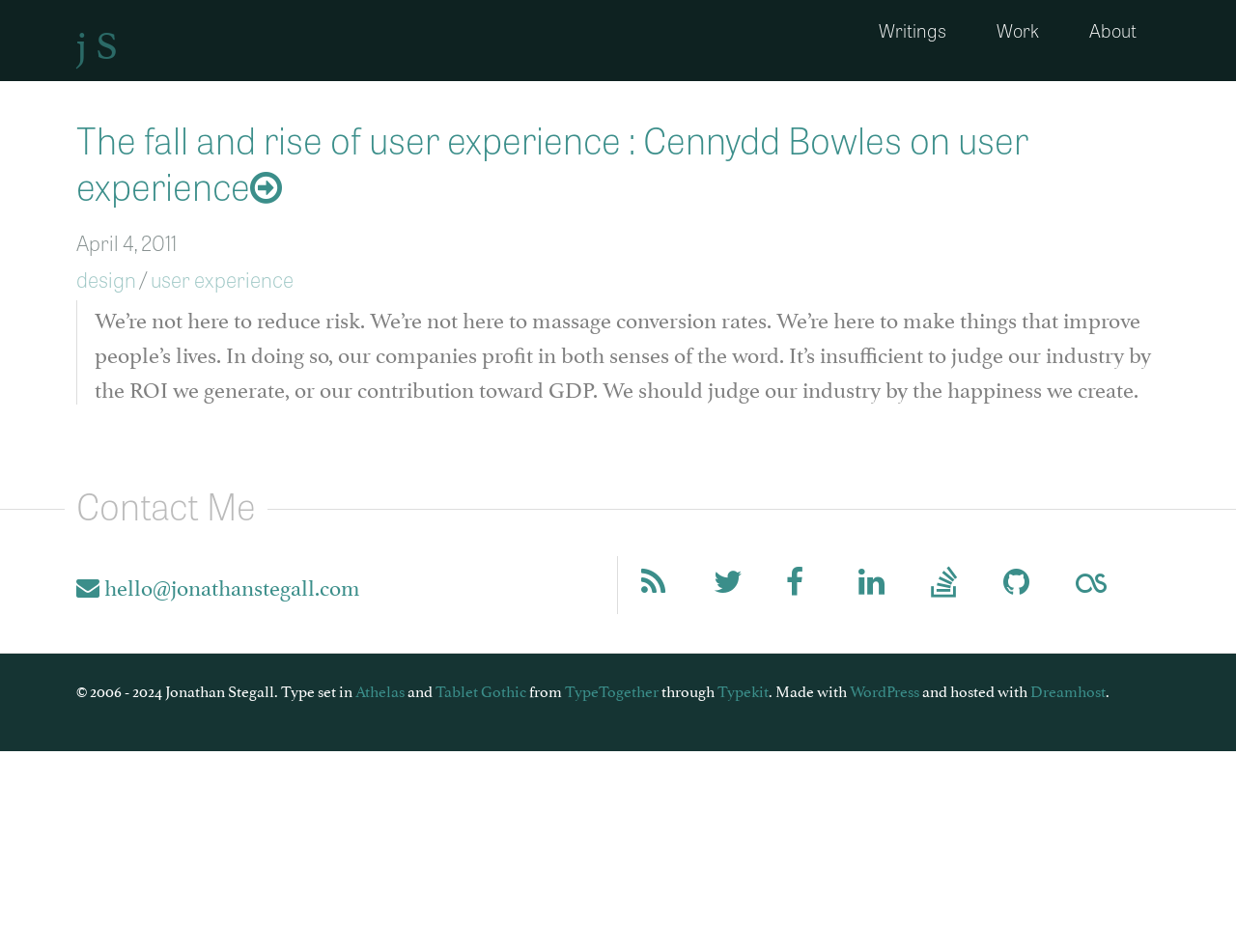Indicate the bounding box coordinates of the element that needs to be clicked to satisfy the following instruction: "Click on the 'Writings' link". The coordinates should be four float numbers between 0 and 1, i.e., [left, top, right, bottom].

[0.692, 0.012, 0.784, 0.051]